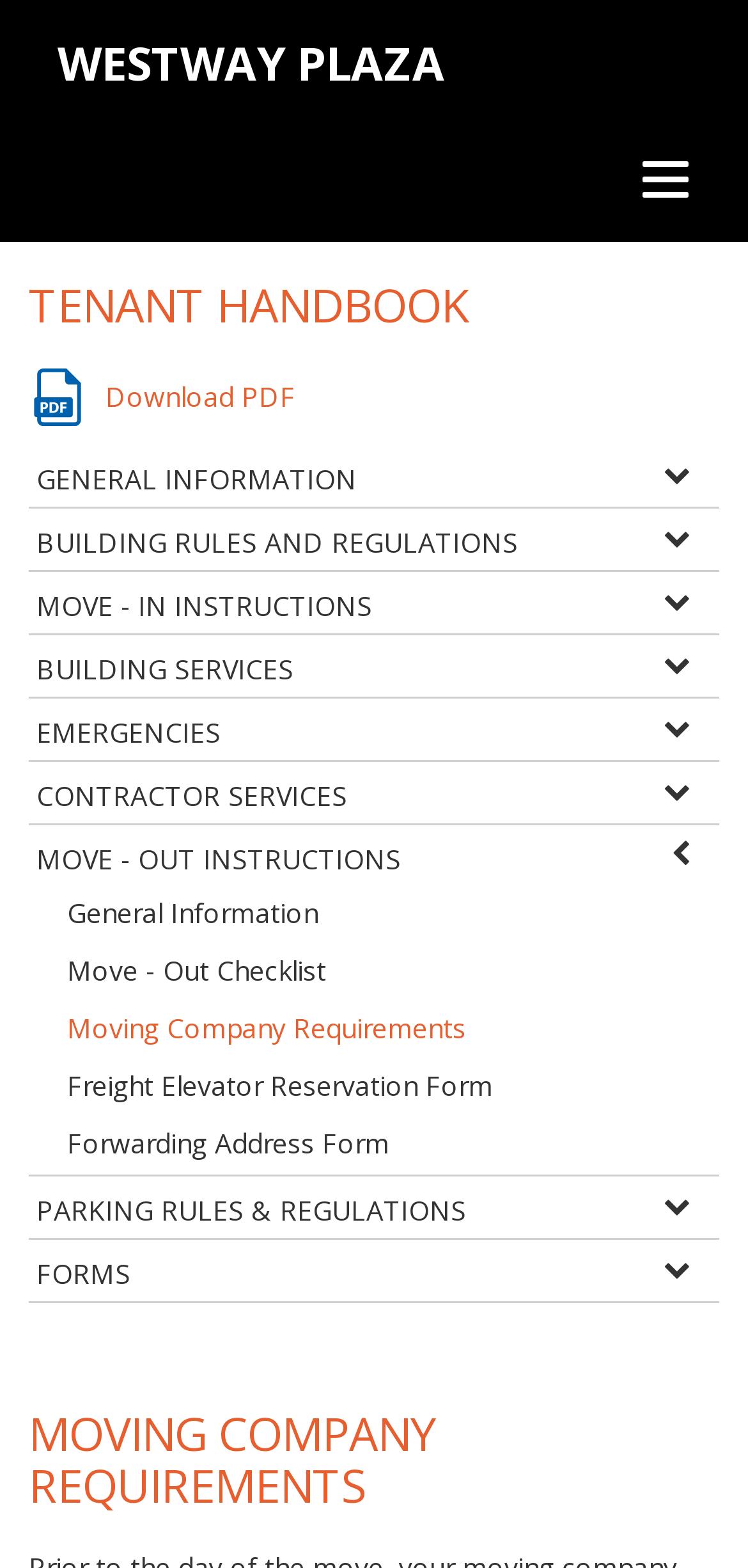Provide the bounding box coordinates for the specified HTML element described in this description: "Freight Elevator Reservation Form". The coordinates should be four float numbers ranging from 0 to 1, in the format [left, top, right, bottom].

[0.077, 0.676, 0.962, 0.713]